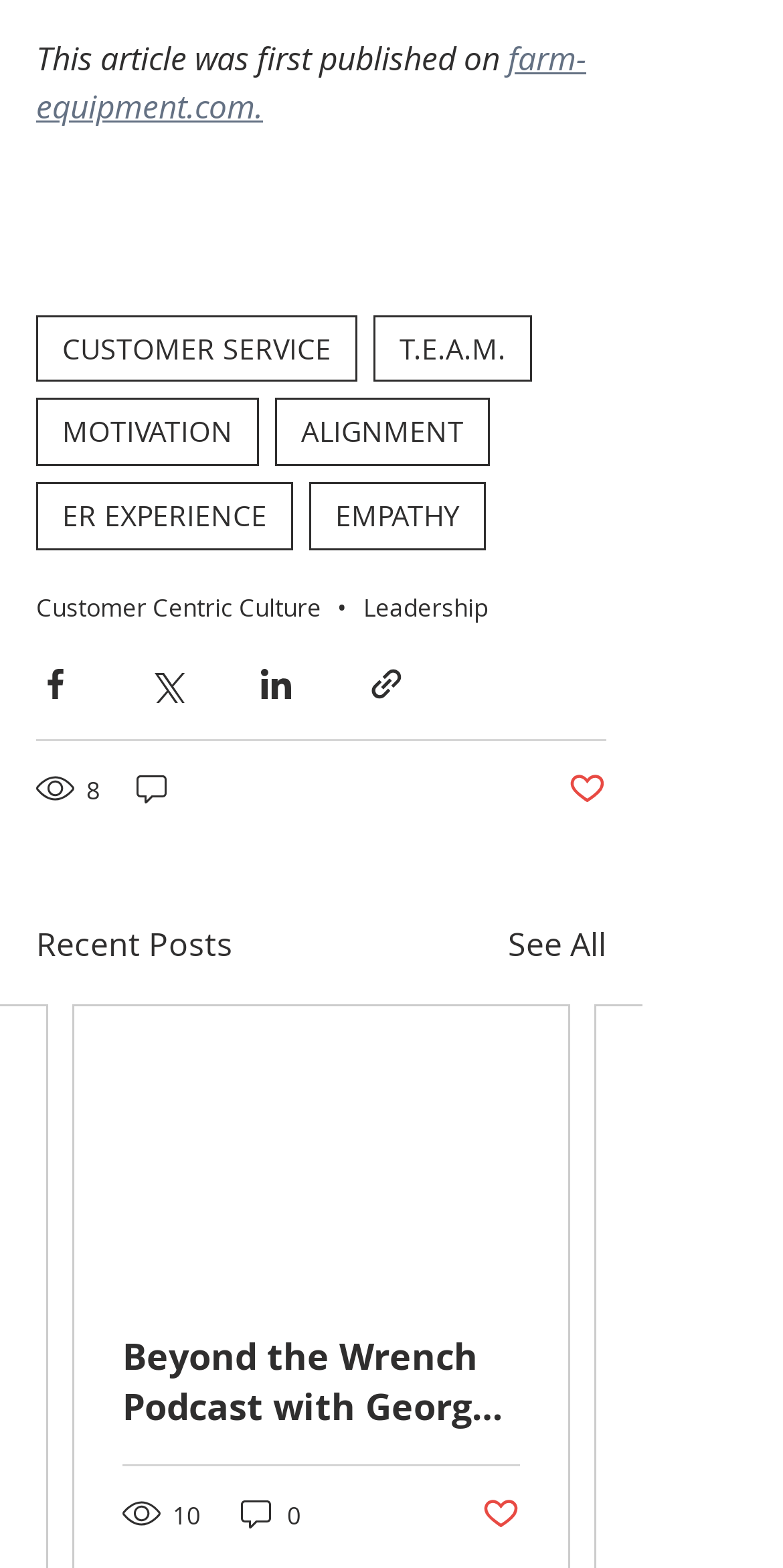What is the theme of the navigation section?
Using the image, respond with a single word or phrase.

tags